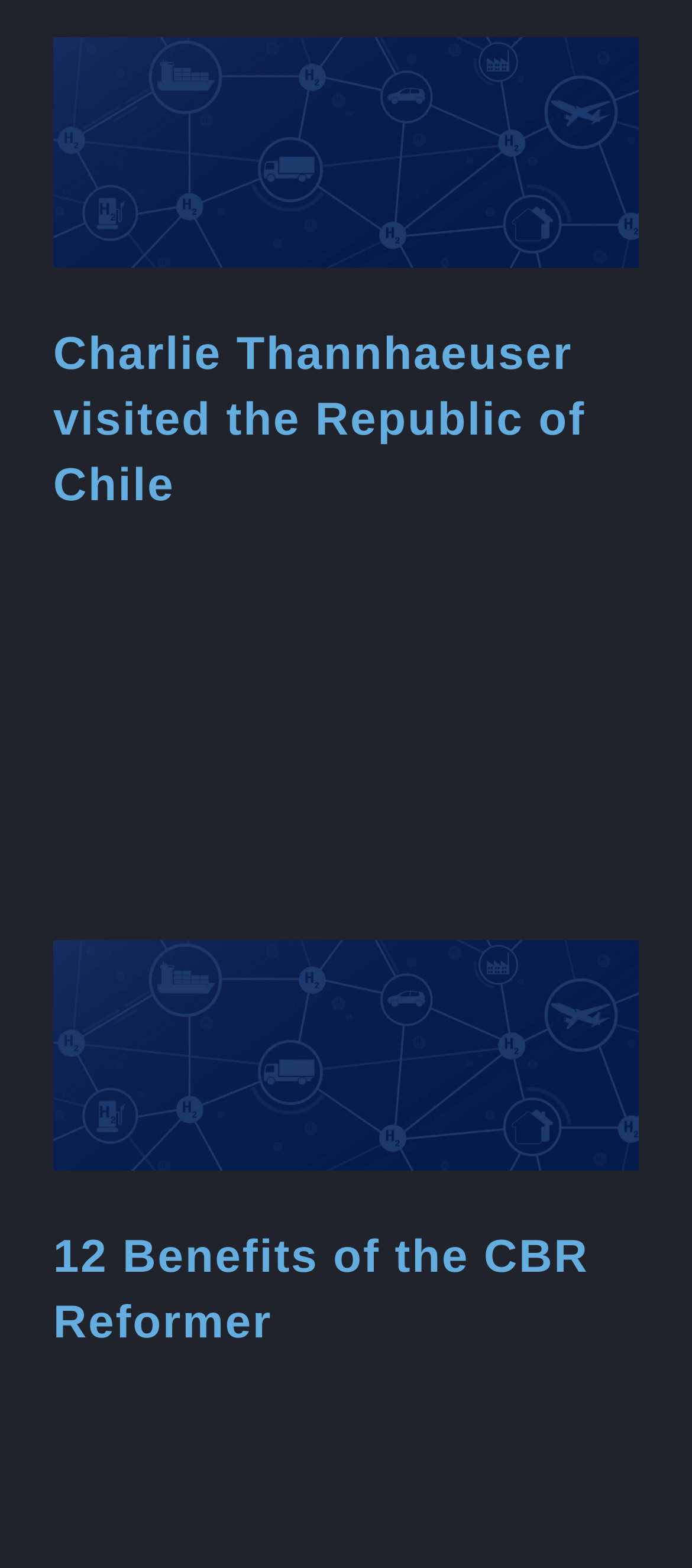Identify the bounding box for the described UI element. Provide the coordinates in (top-left x, top-left y, bottom-right x, bottom-right y) format with values ranging from 0 to 1: Privacy Policy

[0.487, 0.368, 0.676, 0.384]